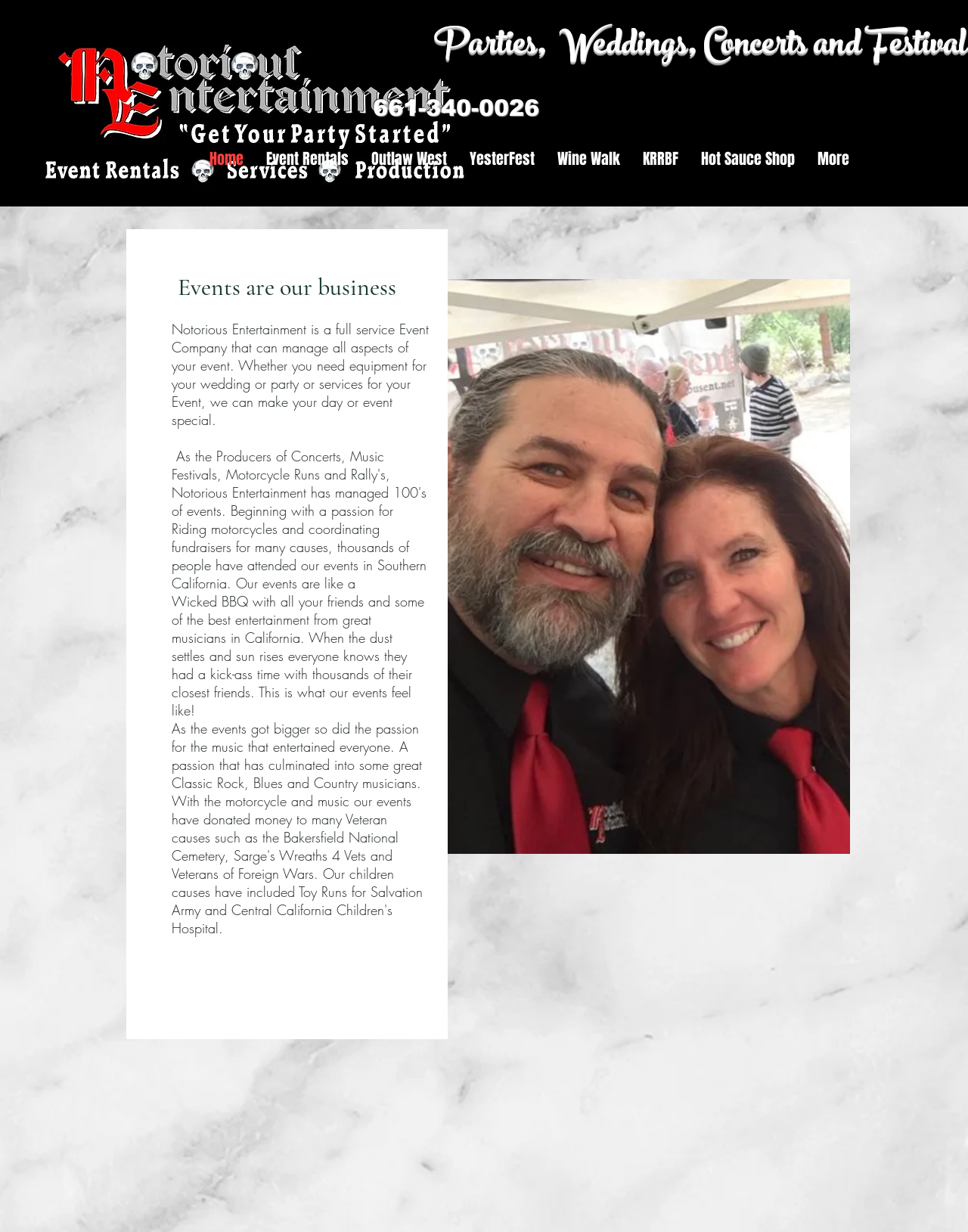What is the event mentioned below the navigation links?
Provide an in-depth and detailed explanation in response to the question.

I found the heading element with the bounding box coordinates [0.163, 0.22, 0.429, 0.246], which contains the text 'Events are our business'.